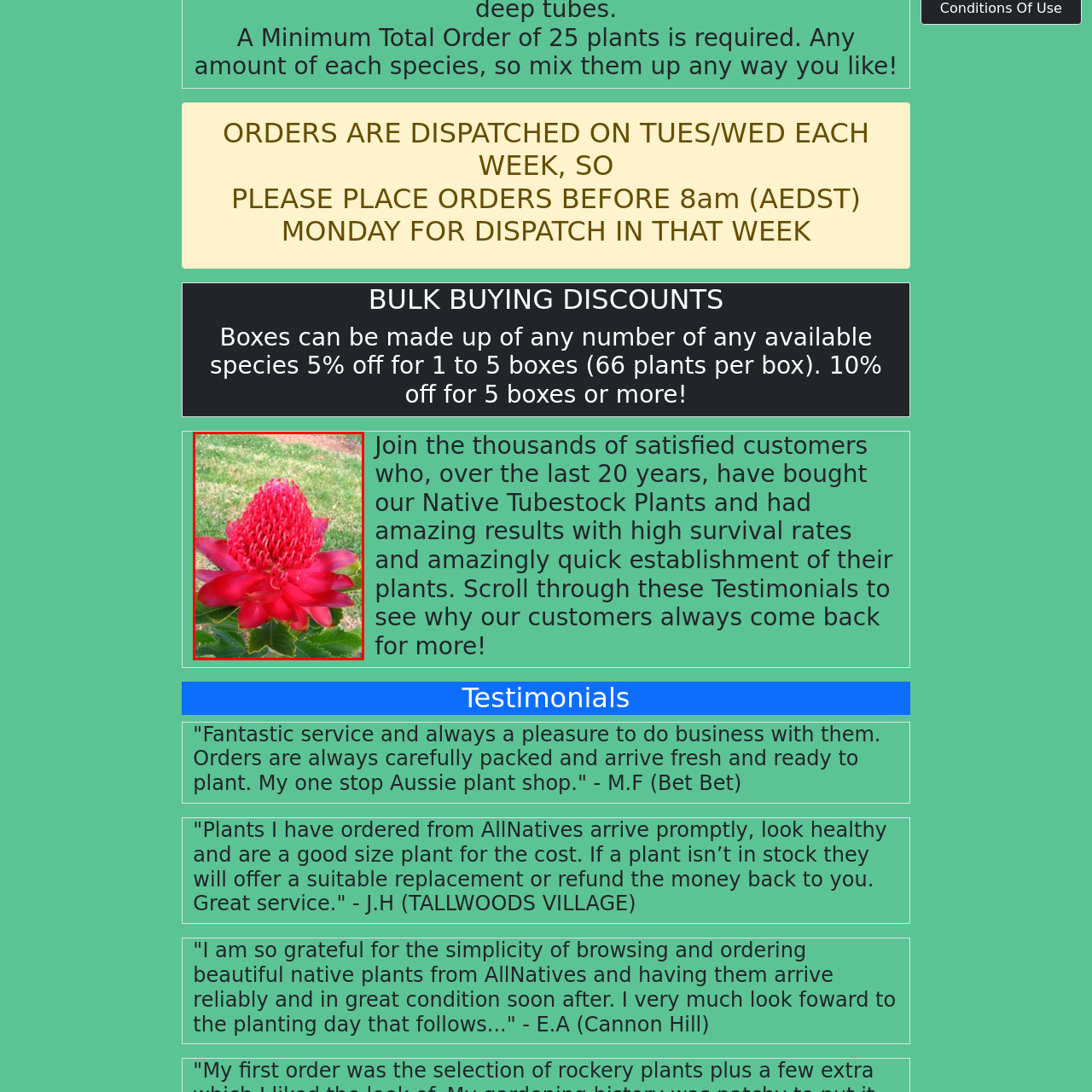What type of blossoms does the inflorescence have?
Examine the image within the red bounding box and provide a comprehensive answer to the question.

According to the caption, the inflorescence of the NSW Waratah flower is topped with tightly clustered, tubular blossoms, indicating that the blossoms have a tubular shape.